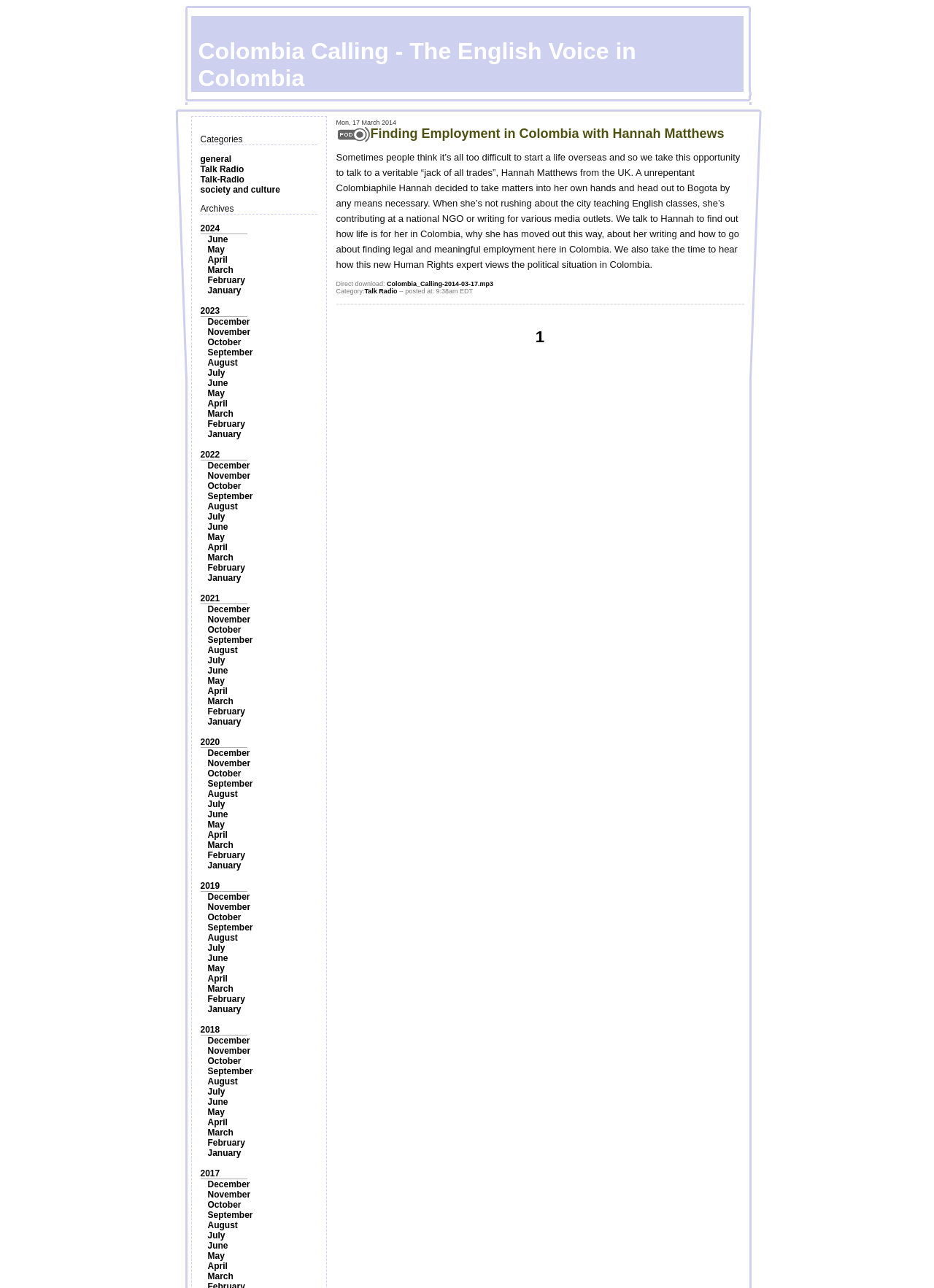Can you show the bounding box coordinates of the region to click on to complete the task described in the instruction: "Listen to Talk Radio"?

[0.214, 0.127, 0.261, 0.135]